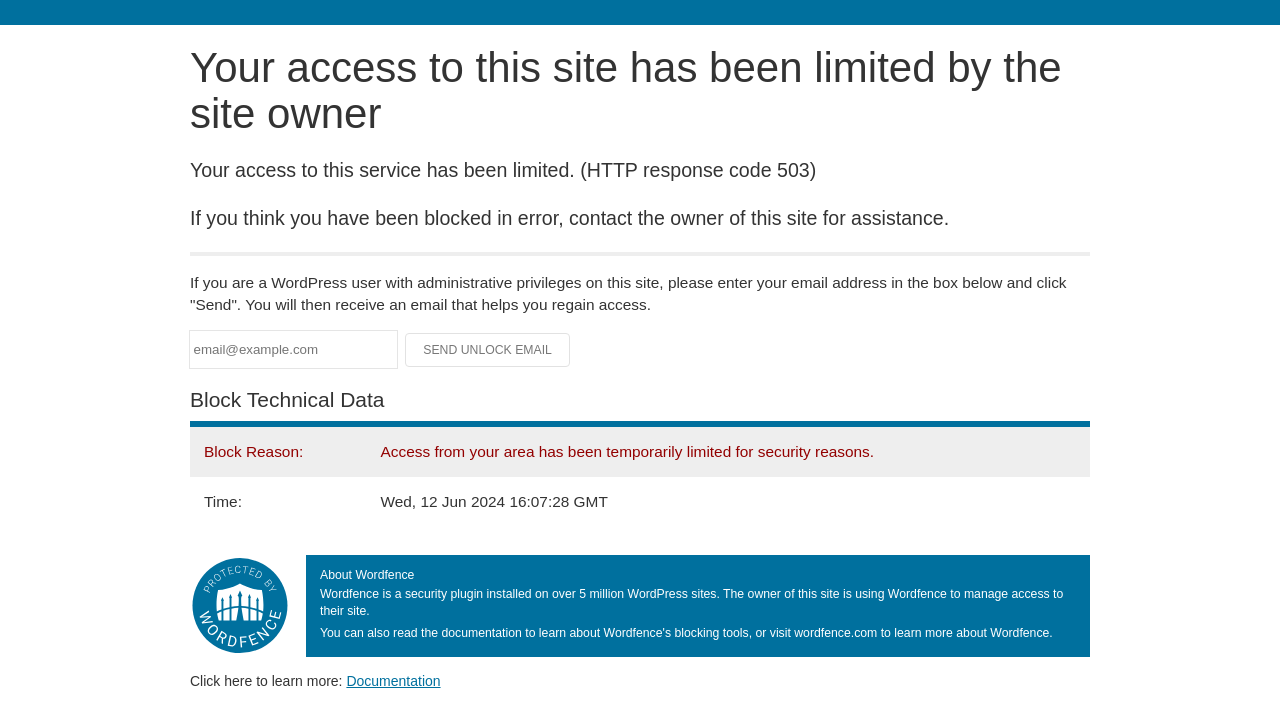What is the purpose of the email address input field?
Kindly offer a comprehensive and detailed response to the question.

The email address input field is provided so that the WordPress user with administrative privileges on this site can enter their email address and click 'Send' to receive an email that helps them regain access to the site.